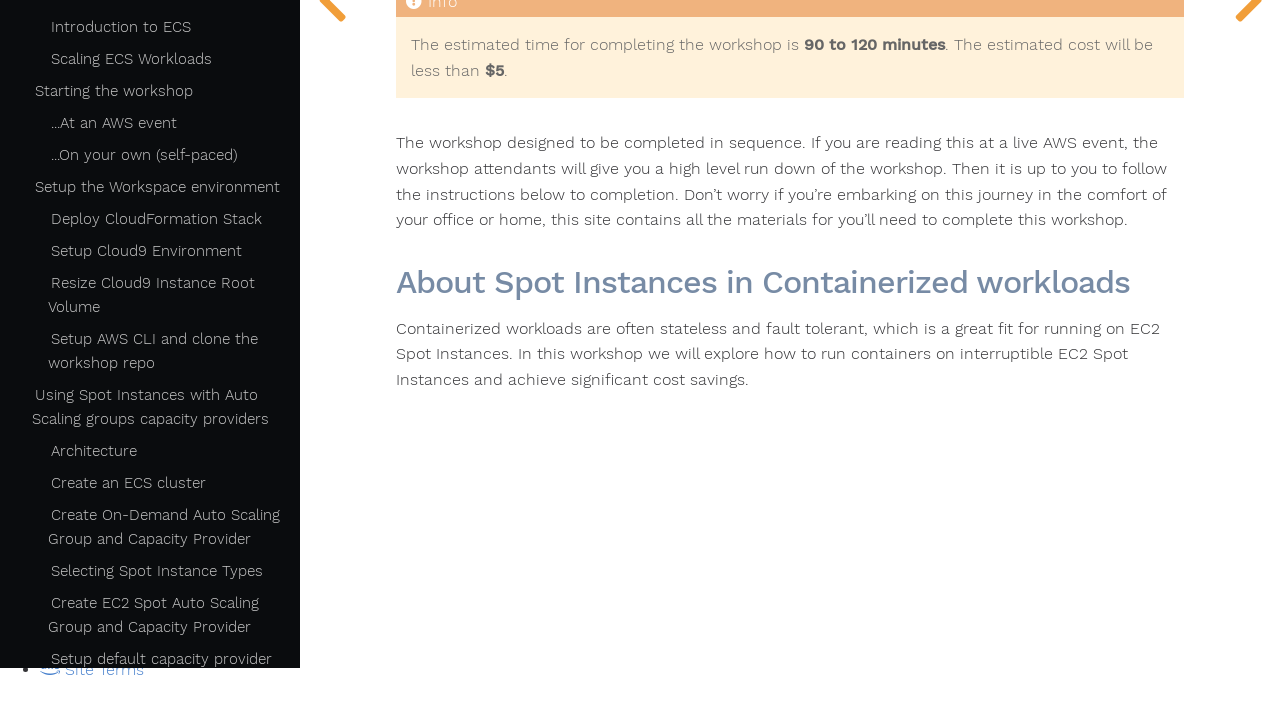Identify the bounding box coordinates for the UI element described as: "Setup default capacity provider strategy". The coordinates should be provided as four floats between 0 and 1: [left, top, right, bottom].

[0.038, 0.906, 0.222, 0.985]